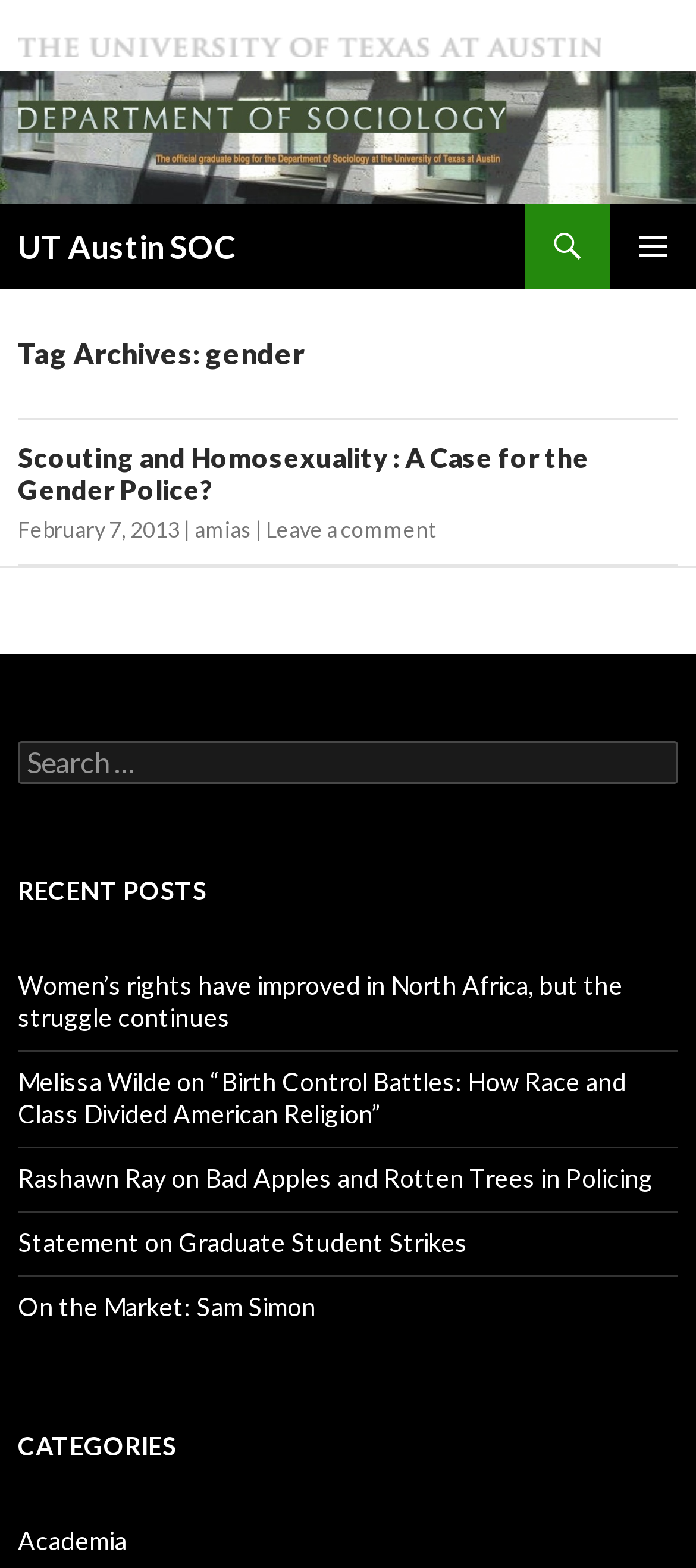Determine the bounding box for the HTML element described here: "UT Austin SOC". The coordinates should be given as [left, top, right, bottom] with each number being a float between 0 and 1.

[0.026, 0.13, 0.338, 0.185]